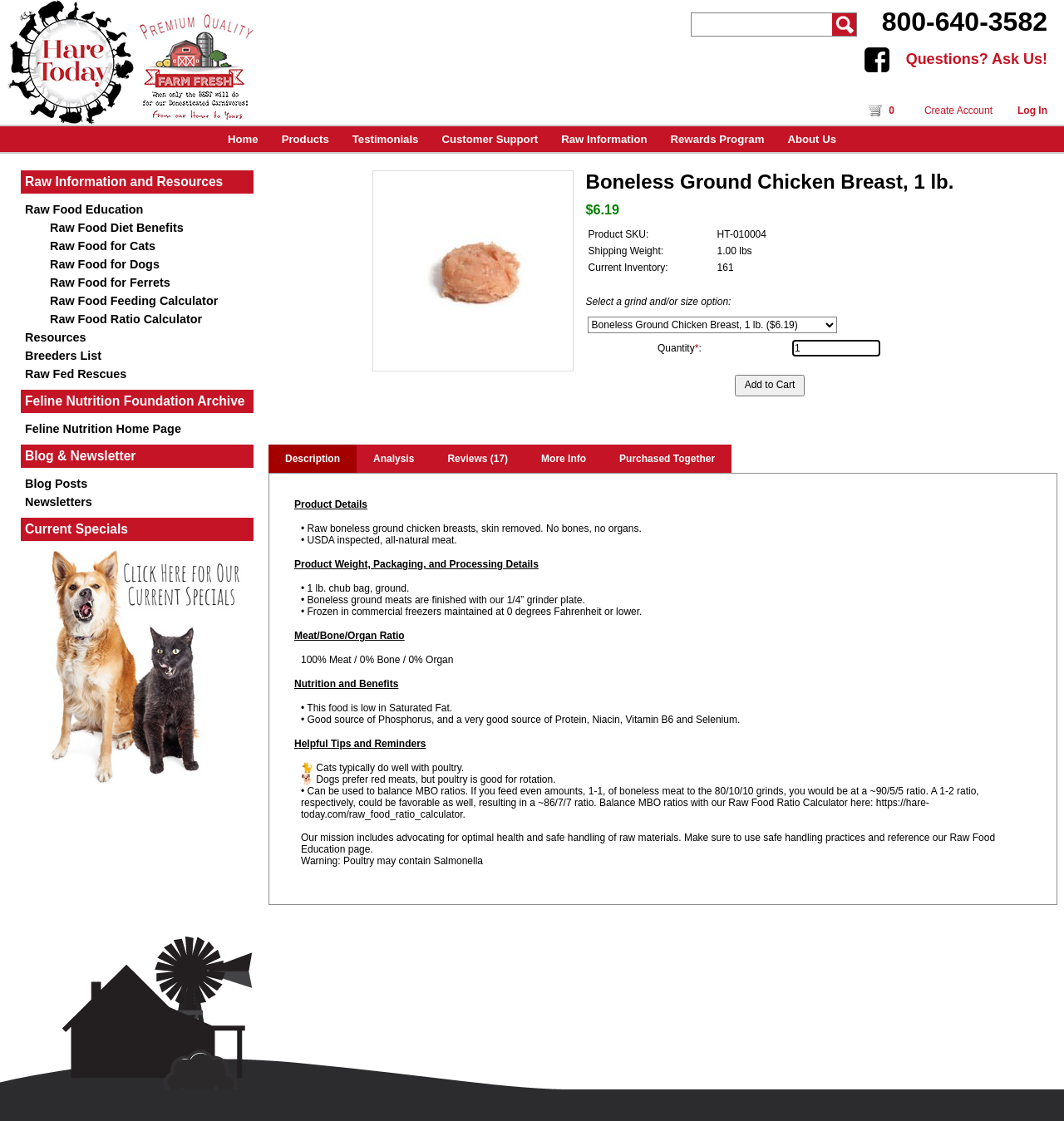Provide a comprehensive caption for the webpage.

The webpage is about a product, specifically a raw boneless ground chicken breast, sold by Hare Today. At the top left corner, there is a logo of Hare Today, and next to it, there is a search bar and a button. On the top right corner, there is a phone number, social media links, and a login/create account section.

Below the top section, there is a navigation menu with links to different categories, including Home, Products, Testimonials, Customer Support, Raw Information, and Rewards Program. 

The main content of the page is about the product, Boneless Ground Chicken Breast, 1 lb. It displays the product name, price, and a table with product details, including Product SKU, Shipping Weight, and Current Inventory. 

There is a section to select a grind and/or size option, and a quantity input field with a default value of 1. An "Add to Cart" button is located next to the quantity input field.

Below the product details, there are links to Description, Analysis, Reviews, More Info, and Purchased Together. 

The page also provides detailed product information, including Product Details, Product Weight, Packaging, and Processing Details, Meat/Bone/Organ Ratio, Nutrition and Benefits, and Helpful Tips and Reminders. The product details are organized into sections with headings, and each section contains several paragraphs of text.